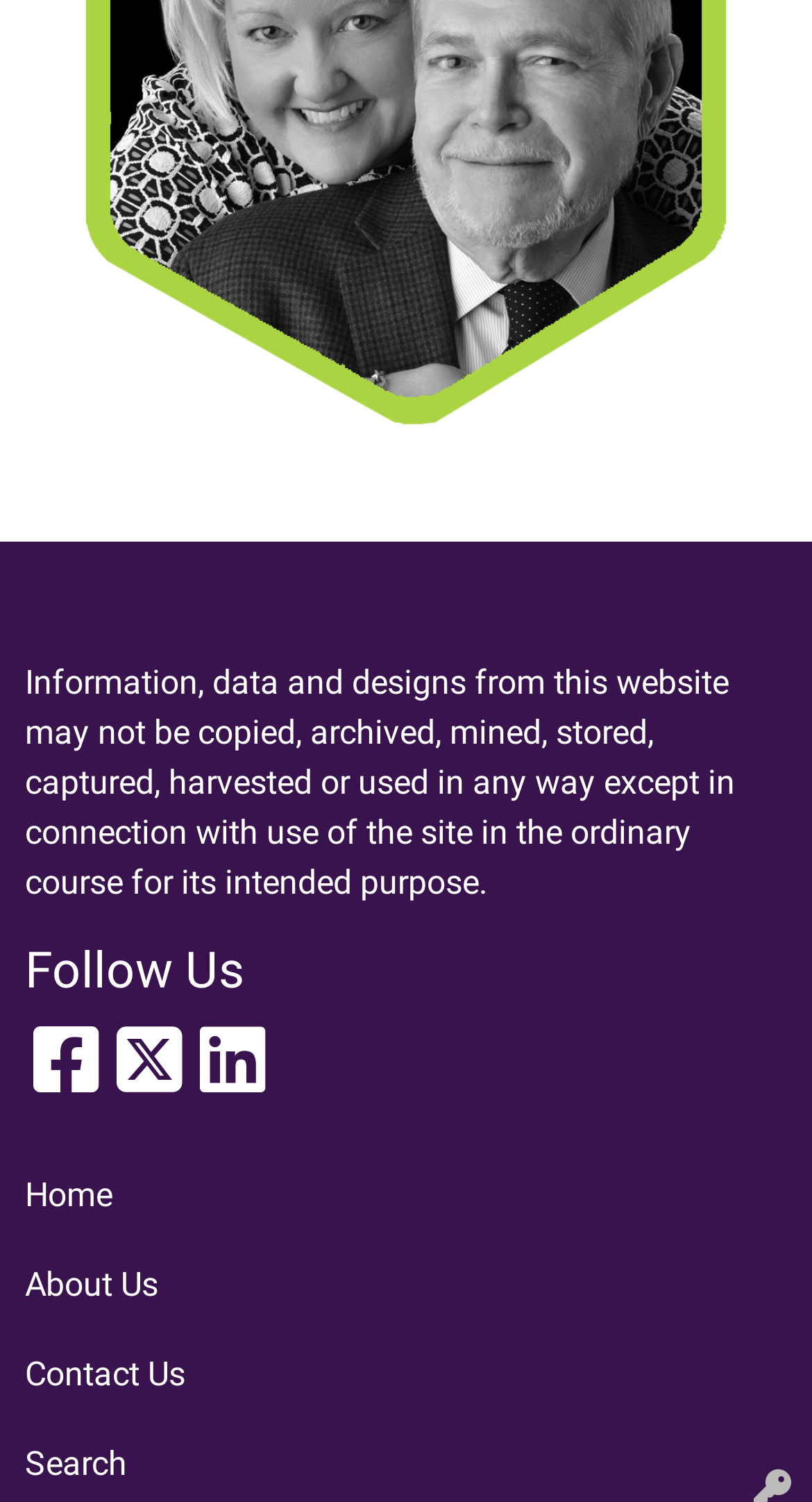Bounding box coordinates must be specified in the format (top-left x, top-left y, bottom-right x, bottom-right y). All values should be floating point numbers between 0 and 1. What are the bounding box coordinates of the UI element described as: Awe.some

None